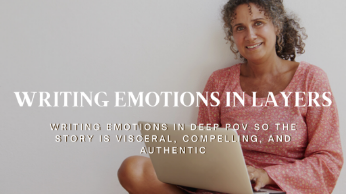Refer to the image and provide an in-depth answer to the question: 
What is the purpose of the visual?

The image is described as a promotional piece for a course focused on enhancing emotional depth in fiction, which implies that the visual is intended to promote or advertise the course.